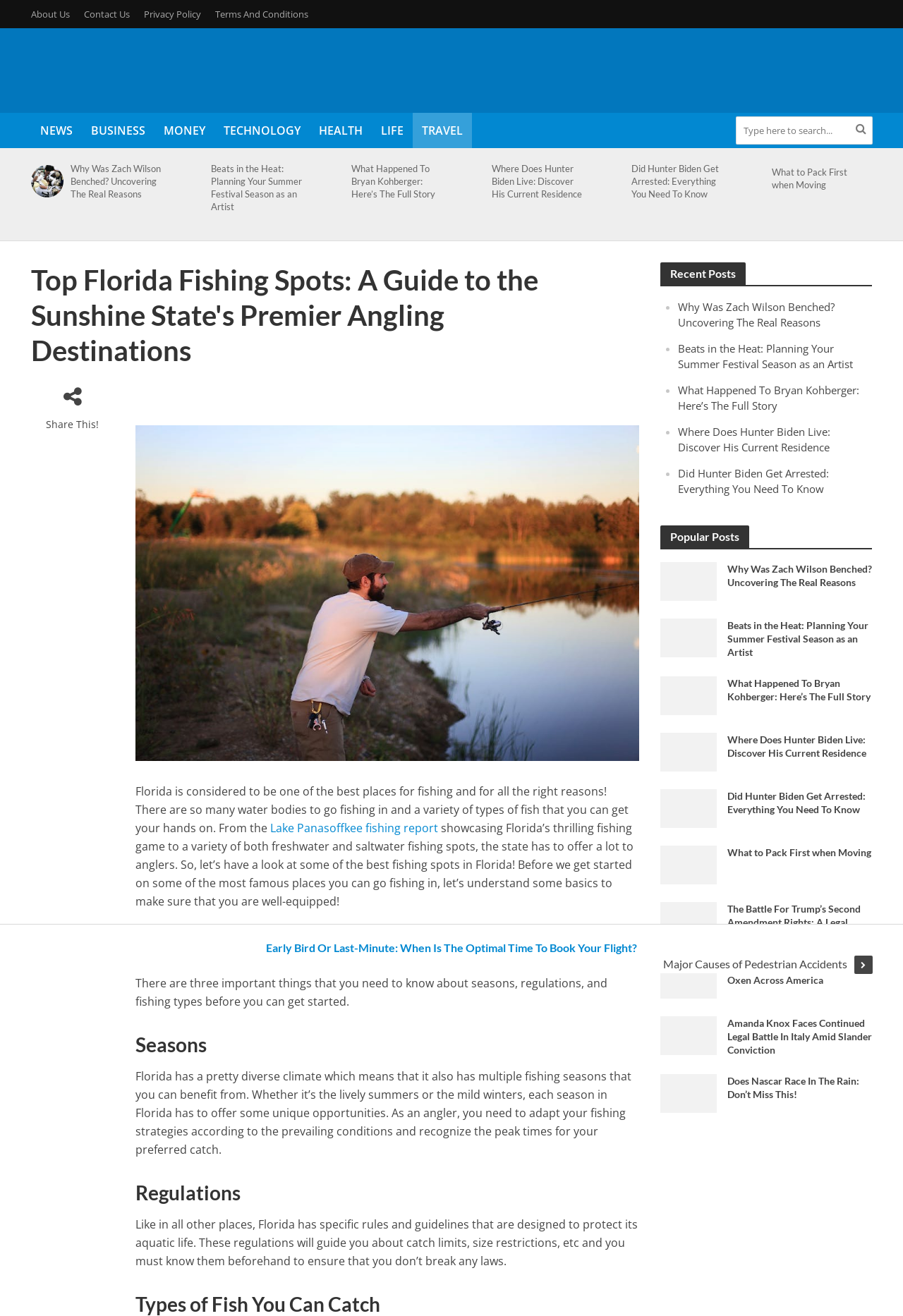Describe every aspect of the webpage comprehensively.

This webpage is about fishing in Florida, with a focus on the top spots for catching trophy fish. At the top of the page, there is a navigation menu with links to "About Us", "Contact Us", "Privacy Policy", and "Terms And Conditions". Below this, there is a section with links to various news categories, including "NEWS", "BUSINESS", "MONEY", "TECHNOLOGY", "HEALTH", "LIFE", and "TRAVEL". 

To the right of this section, there is a search bar where users can type in keywords to search for specific content. Next to the search bar, there is a magnifying glass icon.

The main content of the page is divided into two sections. The first section features a series of news articles, each with a heading, a brief summary, and an accompanying image. The articles are arranged in a horizontal layout, with each article positioned below the previous one. The topics of the articles vary, but they appear to be related to current events and news.

The second section is focused on fishing in Florida, with a heading that reads "Top Florida Fishing Spots: A Guide to the Sunshine State's Premier Angling Destinations". Below this, there is a brief introduction to fishing in Florida, followed by a section on "Key Considerations for Anglers", which covers topics such as seasons, regulations, and fishing types. 

Further down the page, there are more sections, including "Recent Posts" and "Popular Posts", which feature links to additional news articles and blog posts. The page also includes several images, including one of a person fishing, which is positioned below the introduction to fishing in Florida.